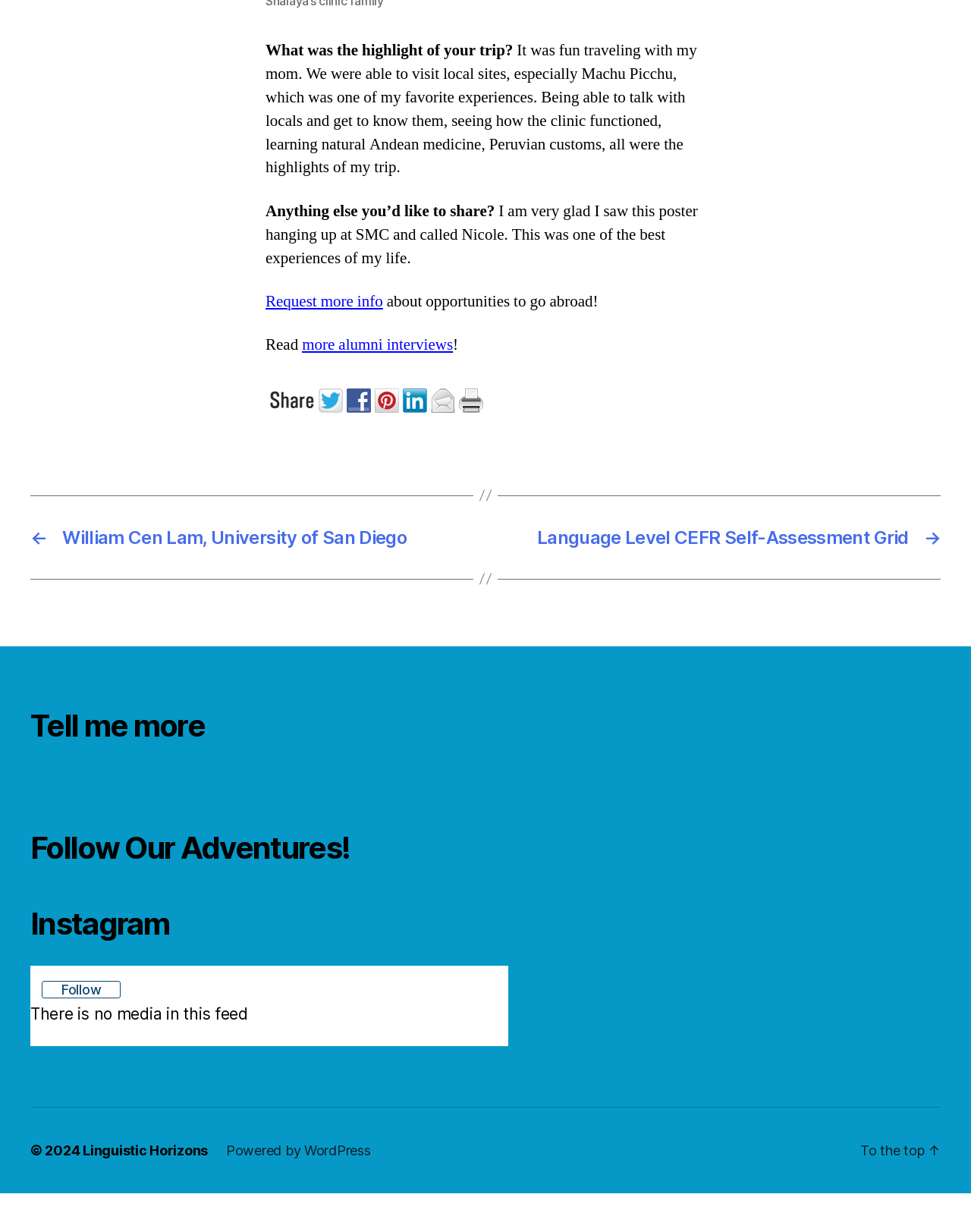Please specify the bounding box coordinates of the element that should be clicked to execute the given instruction: 'Share on Twitter'. Ensure the coordinates are four float numbers between 0 and 1, expressed as [left, top, right, bottom].

[0.328, 0.354, 0.357, 0.37]